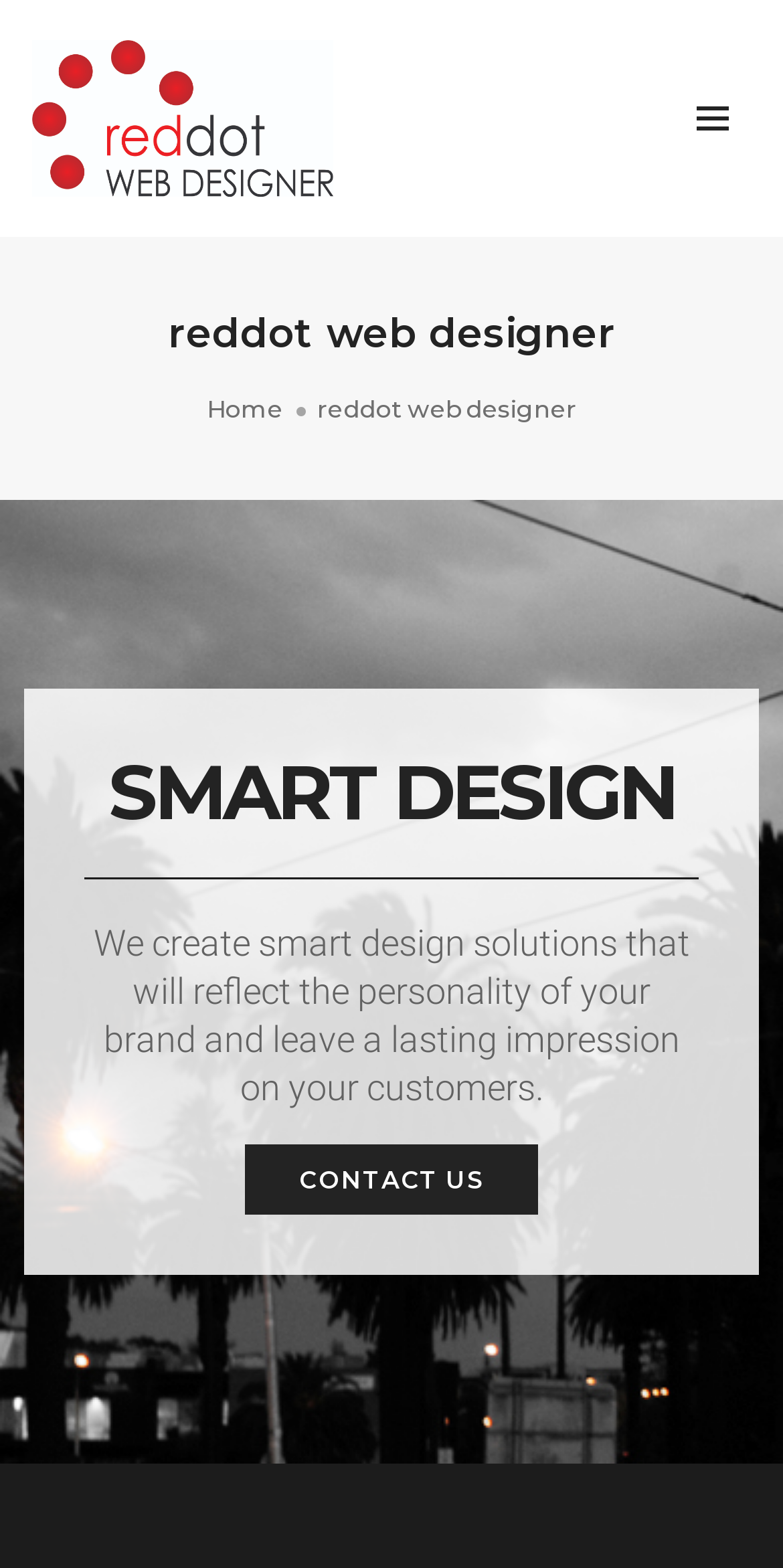Based on the image, provide a detailed response to the question:
What is the tone of the company's description?

The tone of the company's description can be inferred from the language used, which is formal and objective, indicating a professional tone. The use of phrases such as 'smart design solutions' and 'leave a lasting impression' also contribute to a professional tone.